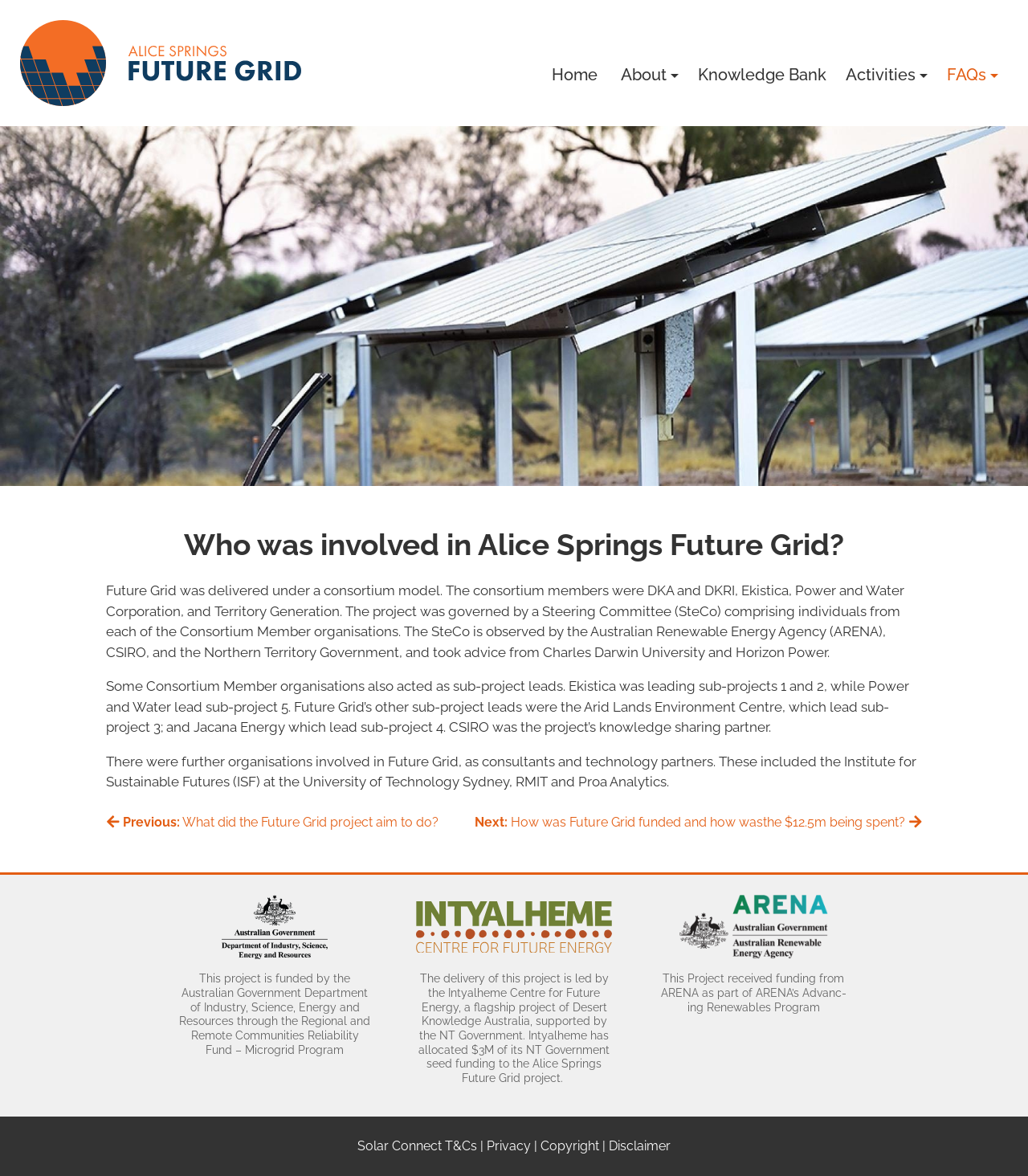Can you determine the bounding box coordinates of the area that needs to be clicked to fulfill the following instruction: "Go to the previous page"?

[0.103, 0.693, 0.427, 0.706]